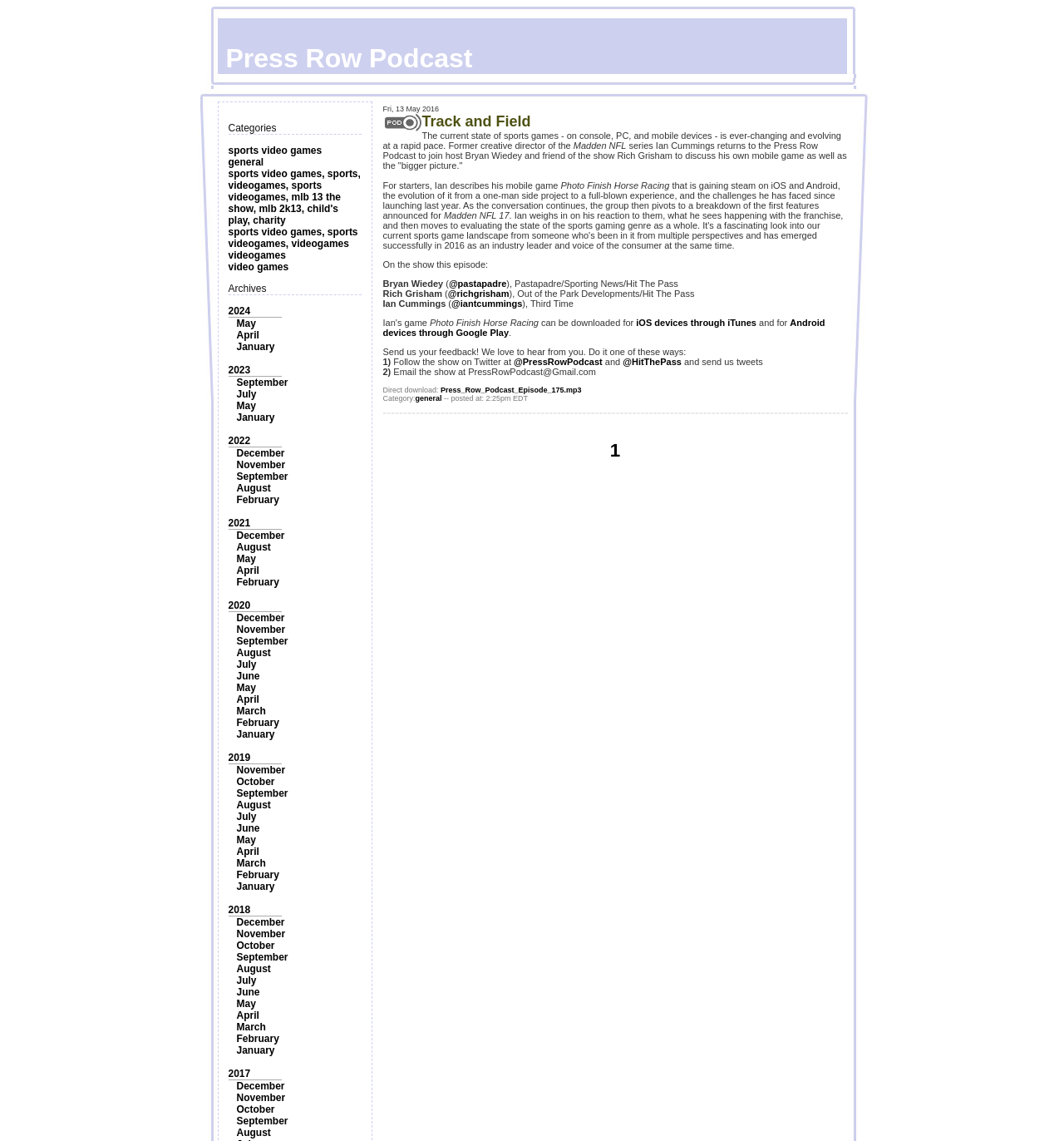Please provide a short answer using a single word or phrase for the question:
What is the topic of the podcast episode?

Track and Field